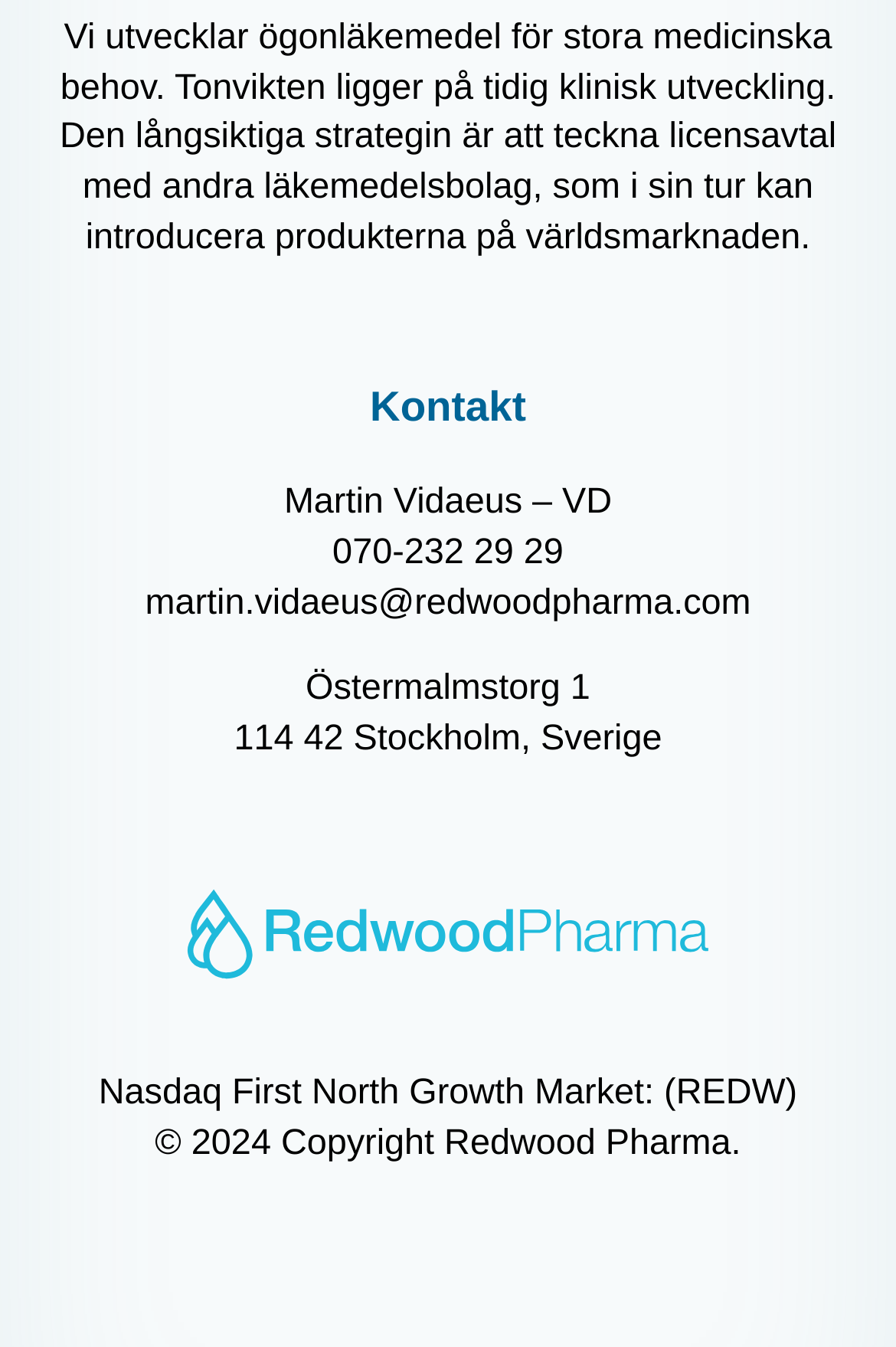Examine the image and give a thorough answer to the following question:
What is the company's address?

The StaticText elements with the contents 'Östermalmstorg 1' and '114 42 Stockholm, Sverige' provide the company's address.